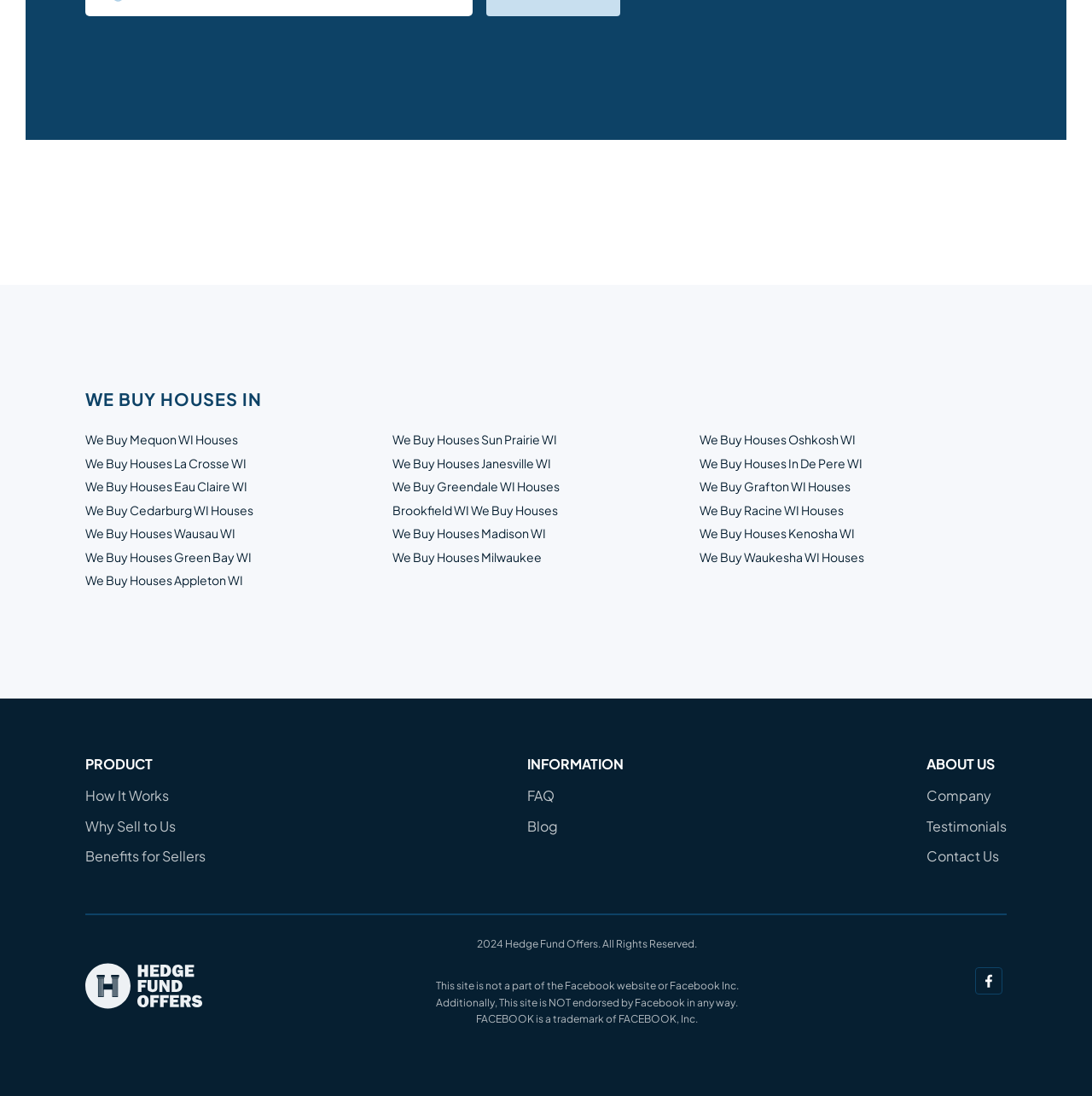Based on the image, provide a detailed response to the question:
What is the Facebook-related disclaimer about?

I read the disclaimer at the bottom of the page, which states that the site is not endorsed by Facebook in any way, and is not part of the Facebook website or Facebook Inc.